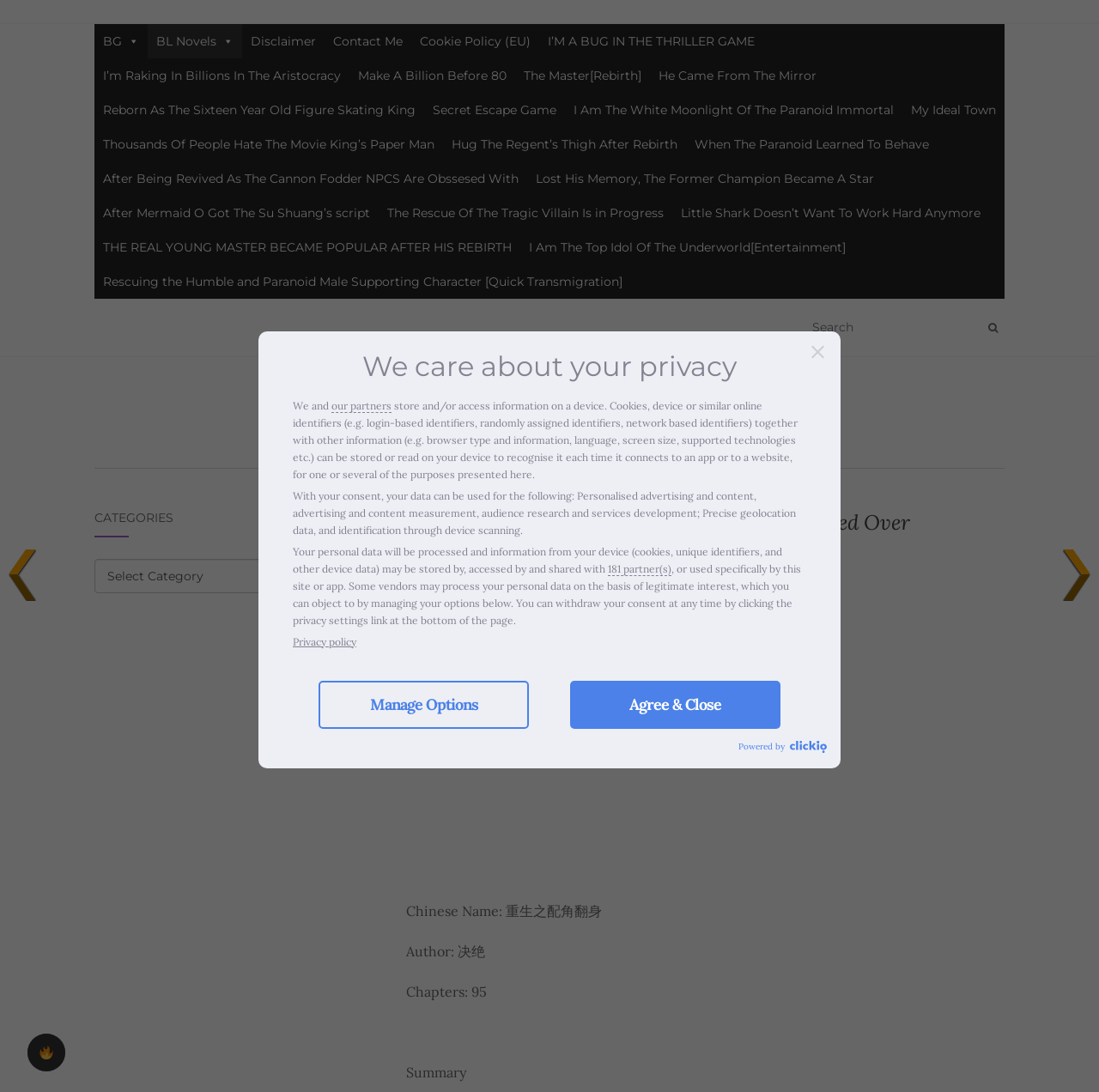Specify the bounding box coordinates of the area to click in order to follow the given instruction: "Visit UntamedAlley."

[0.423, 0.366, 0.577, 0.389]